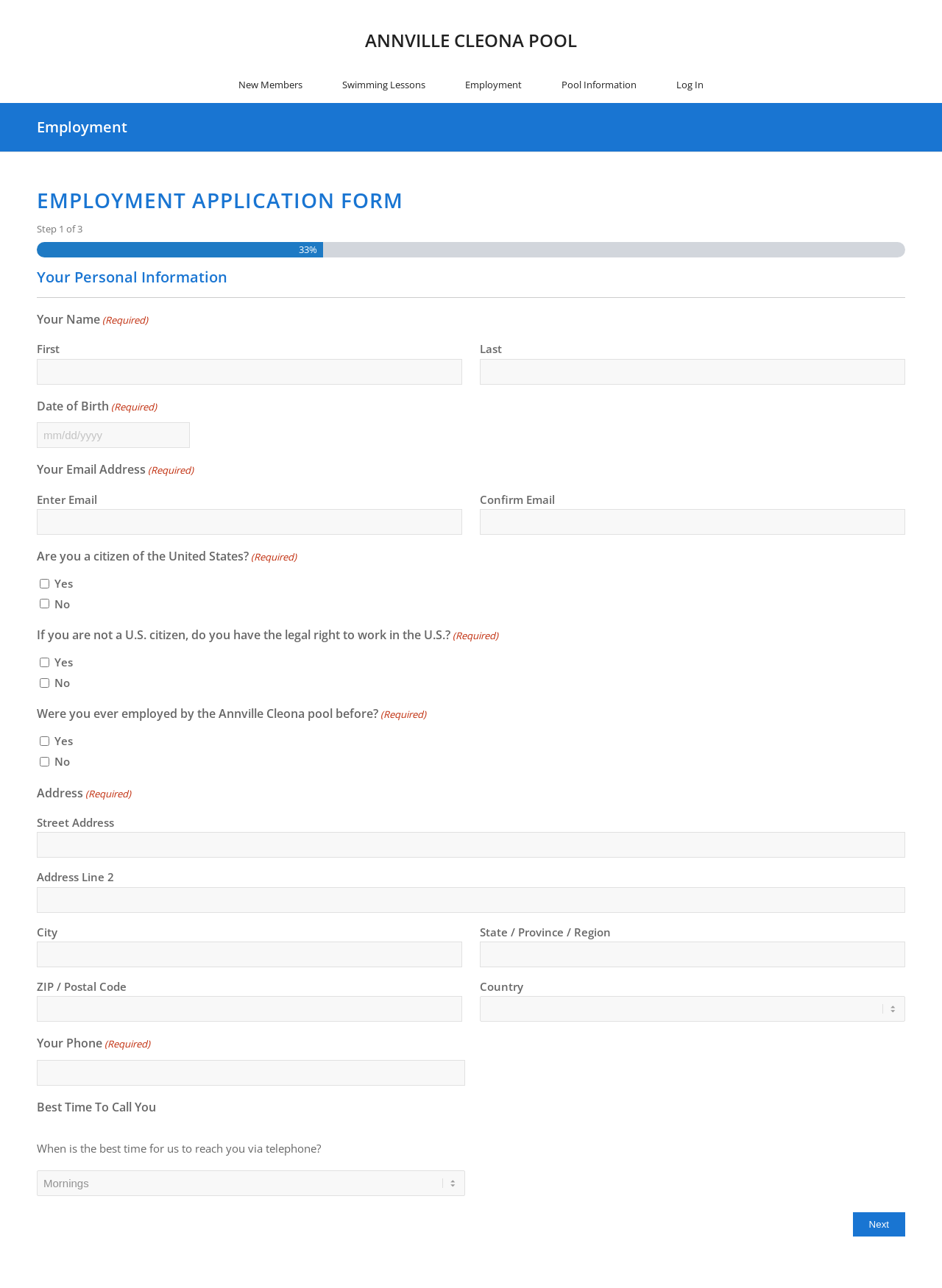Determine the coordinates of the bounding box for the clickable area needed to execute this instruction: "Click the 'Next' button".

[0.905, 0.941, 0.961, 0.96]